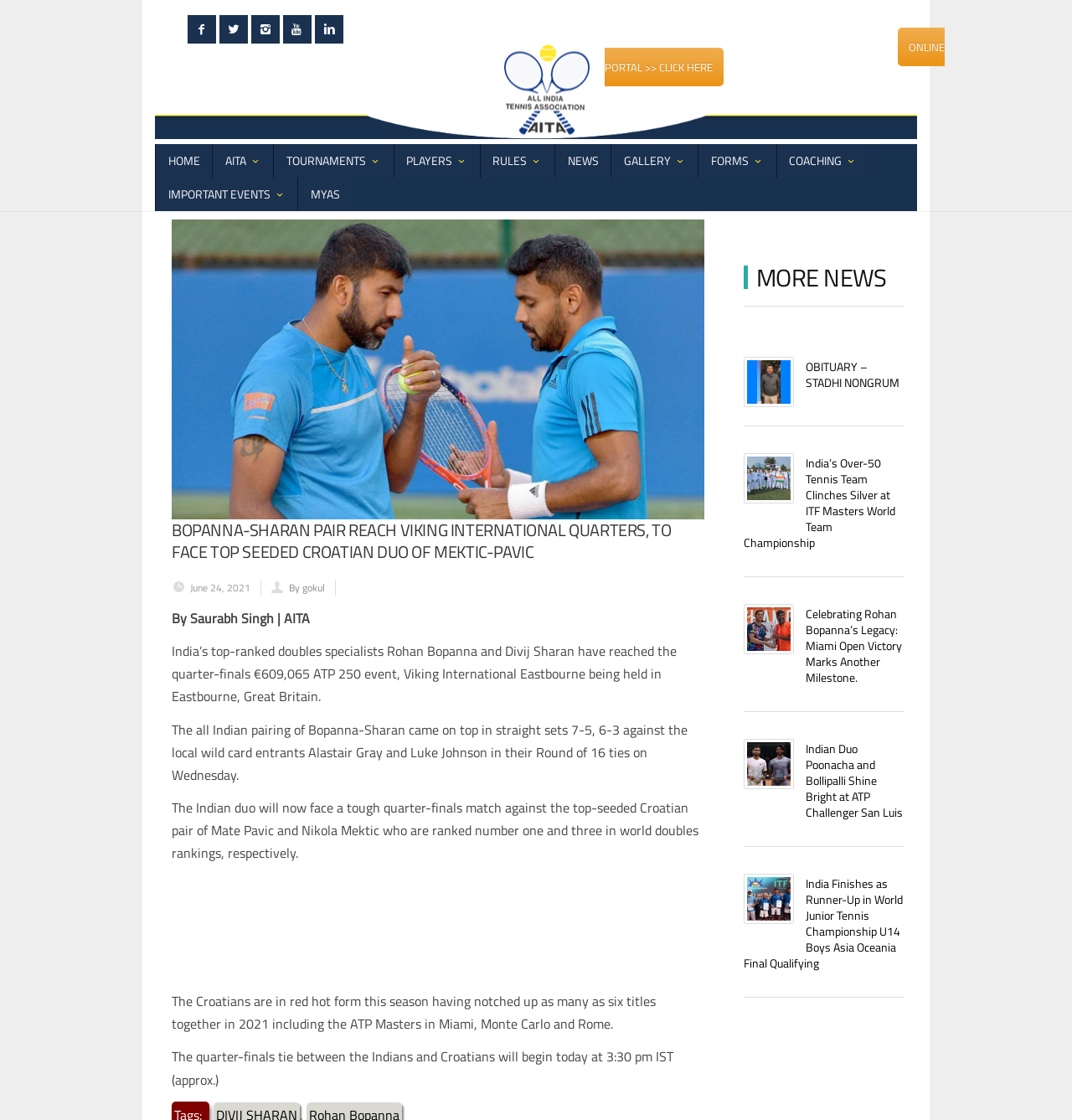Identify the bounding box coordinates of the part that should be clicked to carry out this instruction: "Check the CONTACT US section".

[0.145, 0.651, 0.367, 0.667]